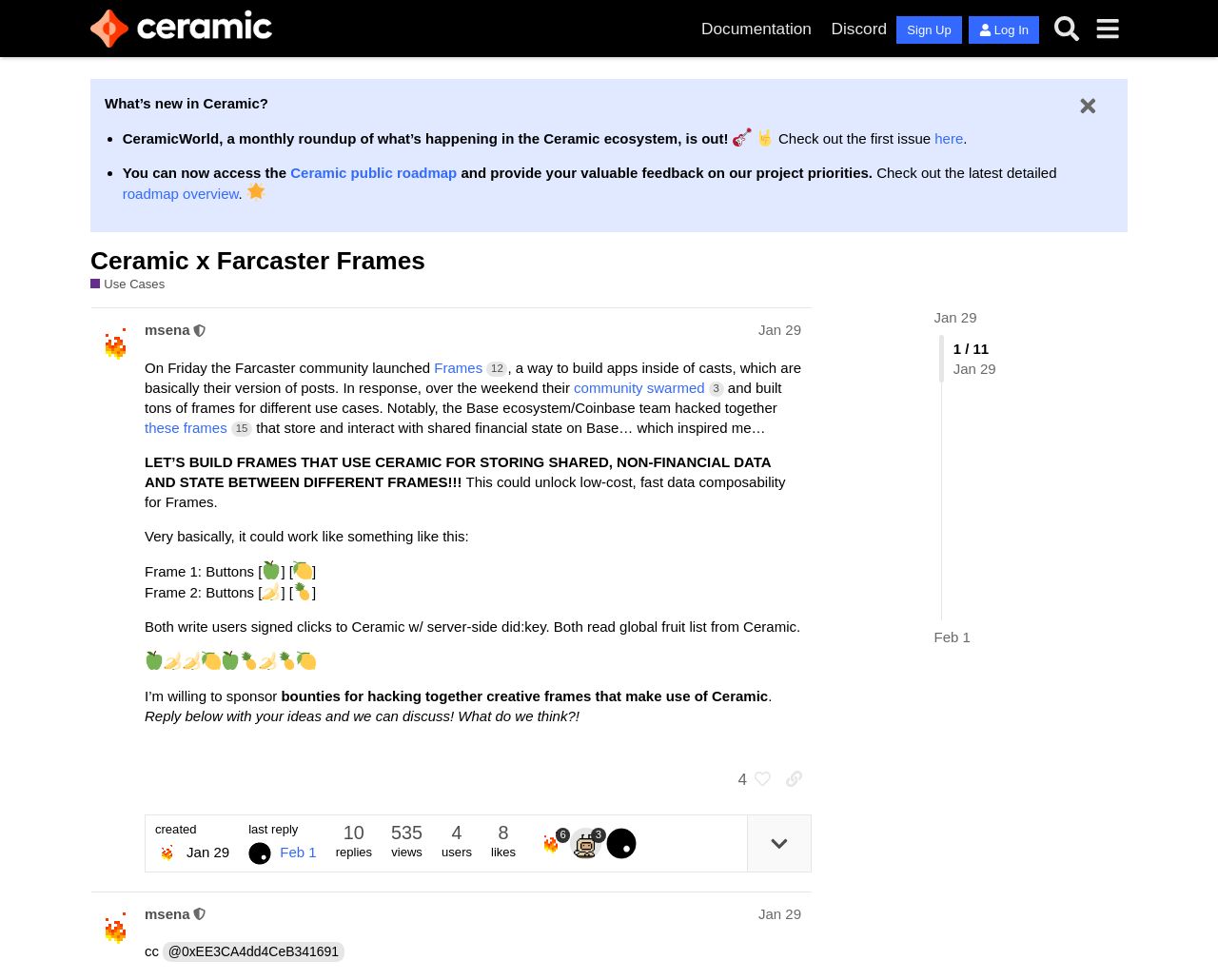What is the title of the post by msena?
Please respond to the question with a detailed and thorough explanation.

The post by msena does not have a specific title, it's just a discussion post without a title.